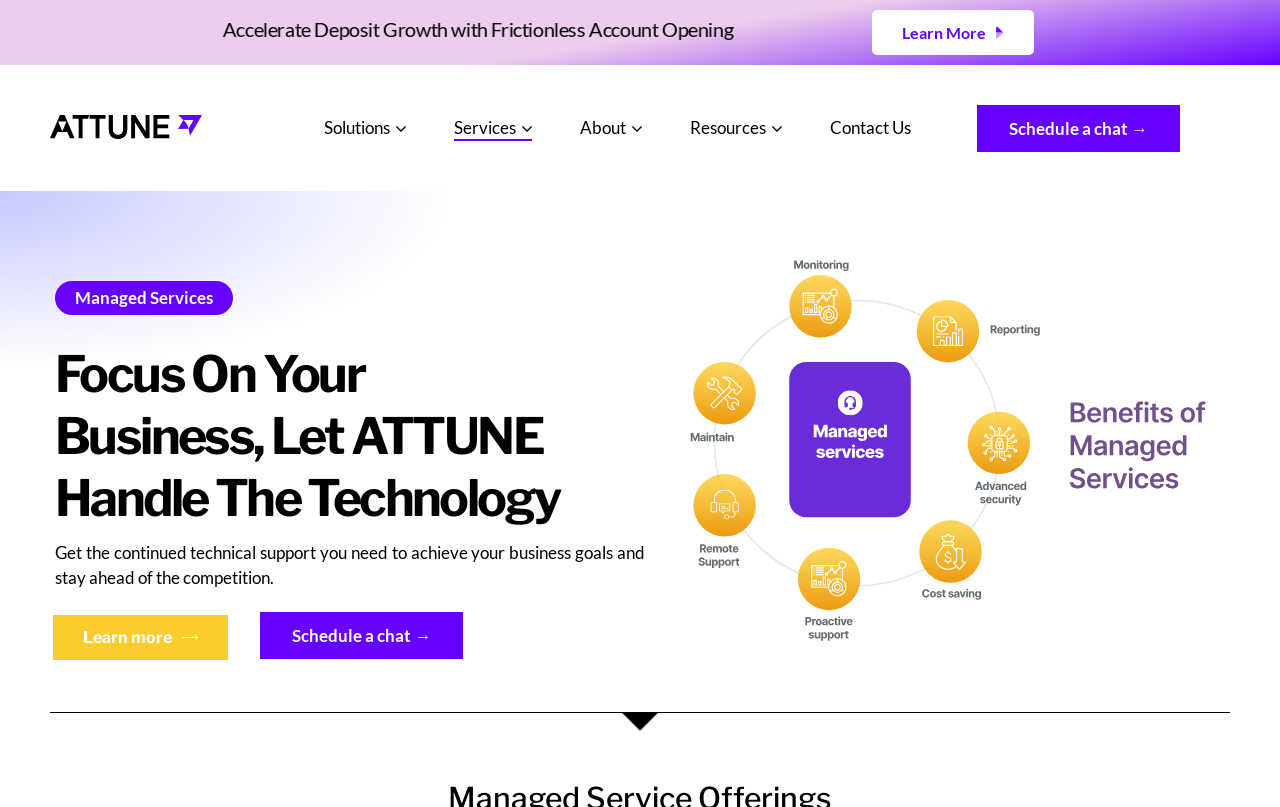Identify the bounding box coordinates necessary to click and complete the given instruction: "Learn more about managed services".

[0.039, 0.758, 0.18, 0.822]